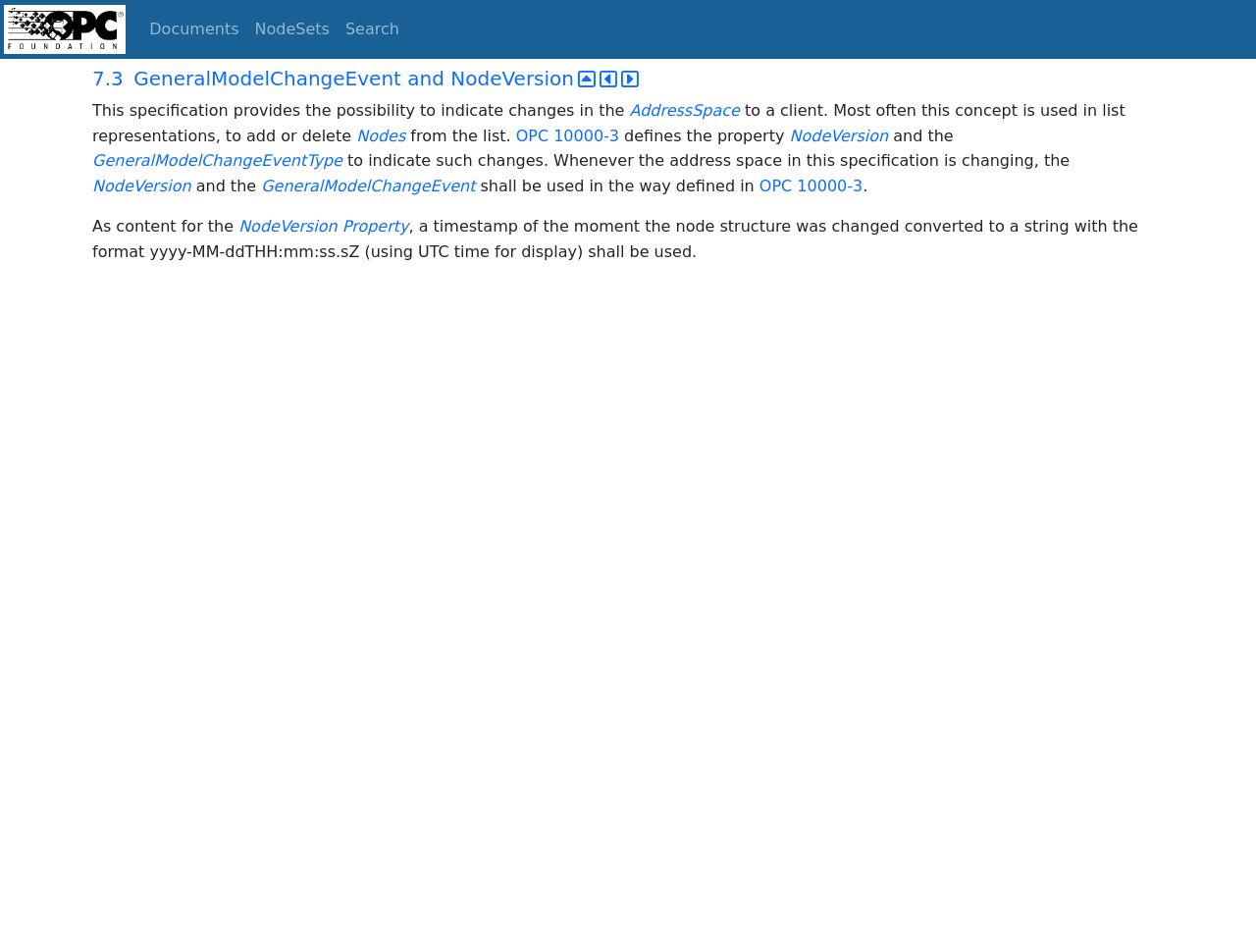With reference to the screenshot, provide a detailed response to the question below:
What is the relationship between NodeVersion and Property?

Based on the webpage content, NodeVersion is mentioned as a type of Property. This is implied by the sentence 'As content for the NodeVersion, a timestamp of the moment the node structure was changed converted to a string with the format yyyy-MM-ddTHH:mm:ss.sZ (using UTC time for display) shall be used.' which suggests that NodeVersion is a type of Property that contains a timestamp.